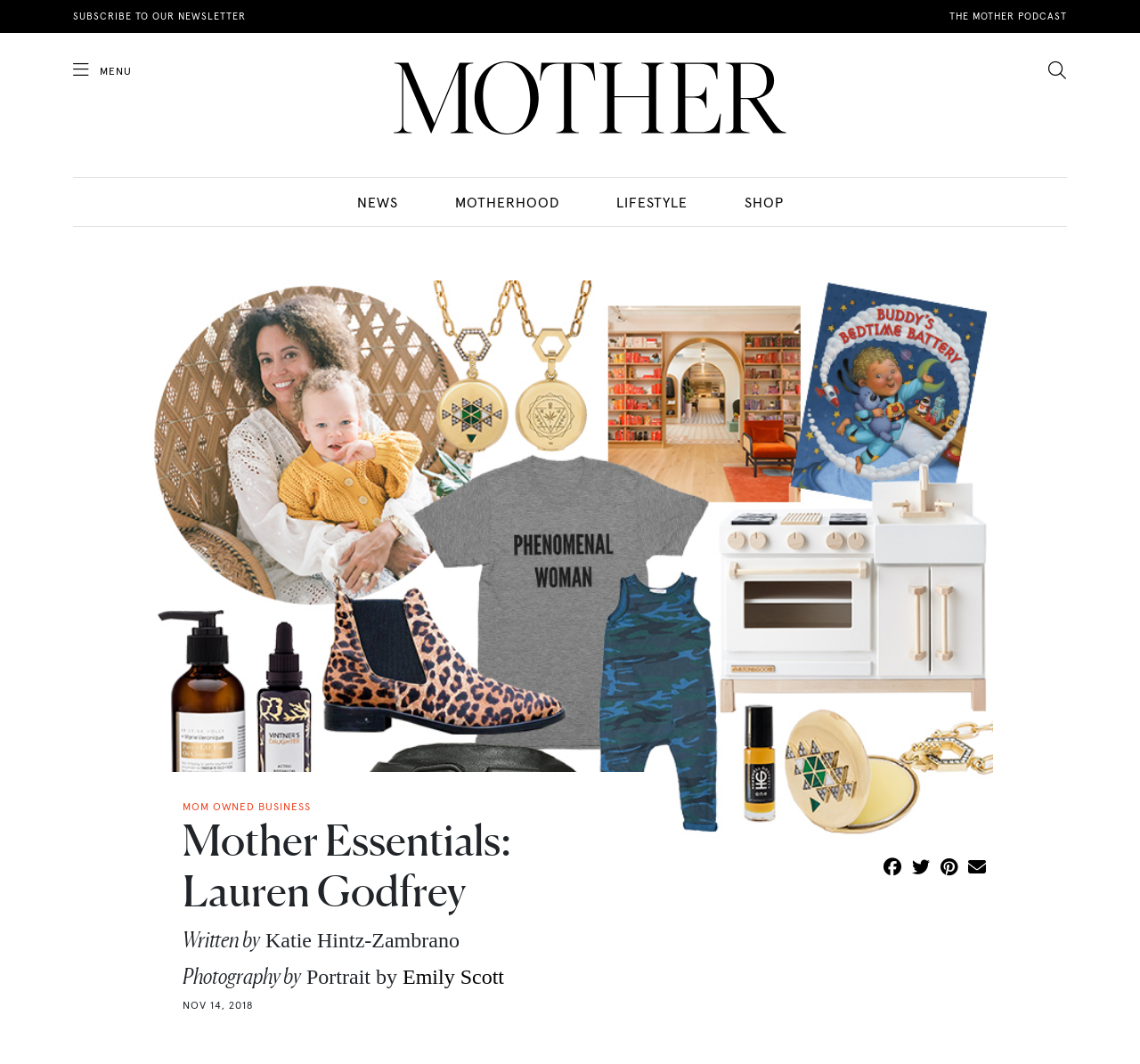Create a detailed summary of the webpage's content and design.

This webpage is about Lauren Godfrey, a mother and jewelry designer, and her Mother Essentials list. At the top, there are several links, including "SUBSCRIBE TO OUR NEWSLETTER", "THE MOTHER PODCAST", and "MENU", which are positioned horizontally across the page. Below these links, there are five more links: "NEWS", "MOTHERHOOD", "LIFESTYLE", "SHOP", and another "NEWS" link, which are also arranged horizontally.

On the left side of the page, there is a vertical menu with links to "News", "Motherhood", "Lifestyle", and "Shop". Below this menu, there is a button and a textbox. Further down, there are five more links, which are also arranged vertically.

The main content of the page is a heading that reads "Mother Essentials: Lauren Godfrey", which is positioned in the middle of the page. Below this heading, there are several lines of text, including "MOM OWNED BUSINESS", "Written by Katie Hintz-Zambrano", "Photography by Portrait by", and "NOV 14, 2018". There is also a link to "Emily Scott" within the text.

At the bottom of the page, there are several social media links, including "Share by Email", which are positioned horizontally across the page.